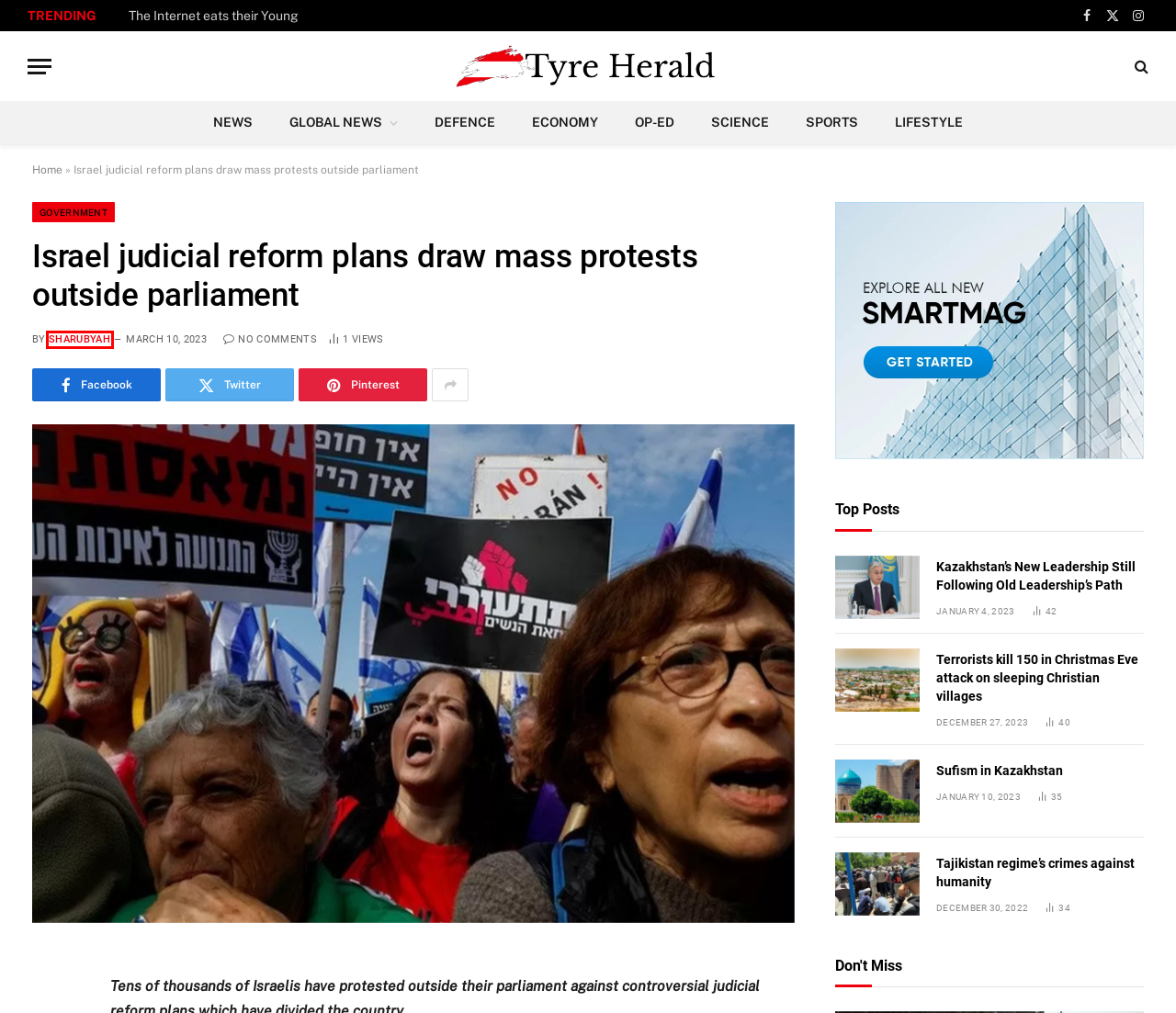Analyze the screenshot of a webpage that features a red rectangle bounding box. Pick the webpage description that best matches the new webpage you would see after clicking on the element within the red bounding box. Here are the candidates:
A. Terrorists kill 150 in Christmas Eve attack on sleeping Christian villages - Tyre Herald
B. Sufism in Kazakhstan - Tyre Herald
C. Science Archives - Tyre Herald
D. Op-ed Archives - Tyre Herald
E. Lifestyle Archives - Tyre Herald
F. Sharubyah, Author at Tyre Herald
G. News Archives - Tyre Herald
H. Government Archives - Tyre Herald

F